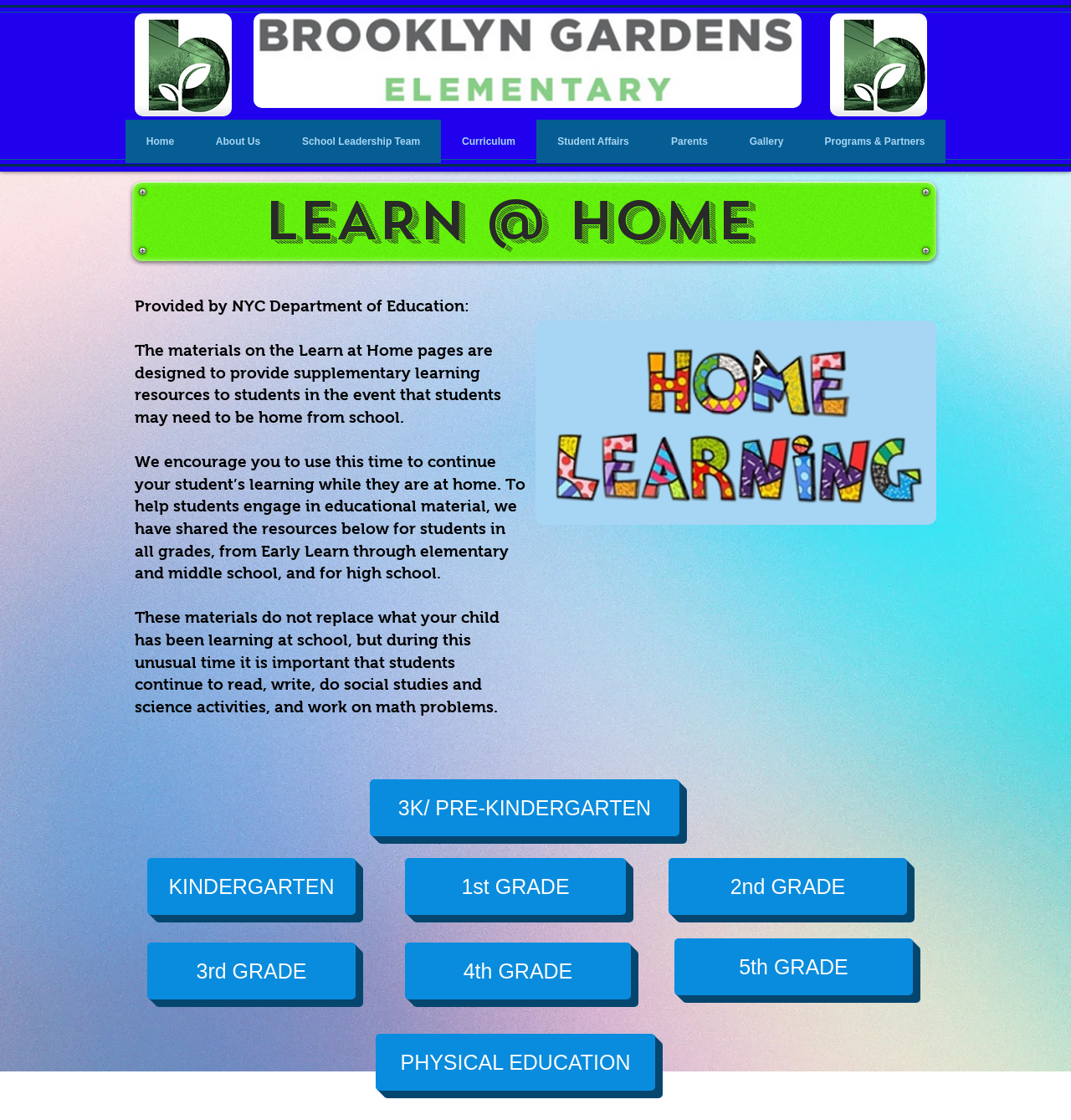Using the details in the image, give a detailed response to the question below:
What is the last link in the navigation menu?

The answer can be found by examining the navigation menu, which lists several links, with the last one being 'Programs & Partners'.